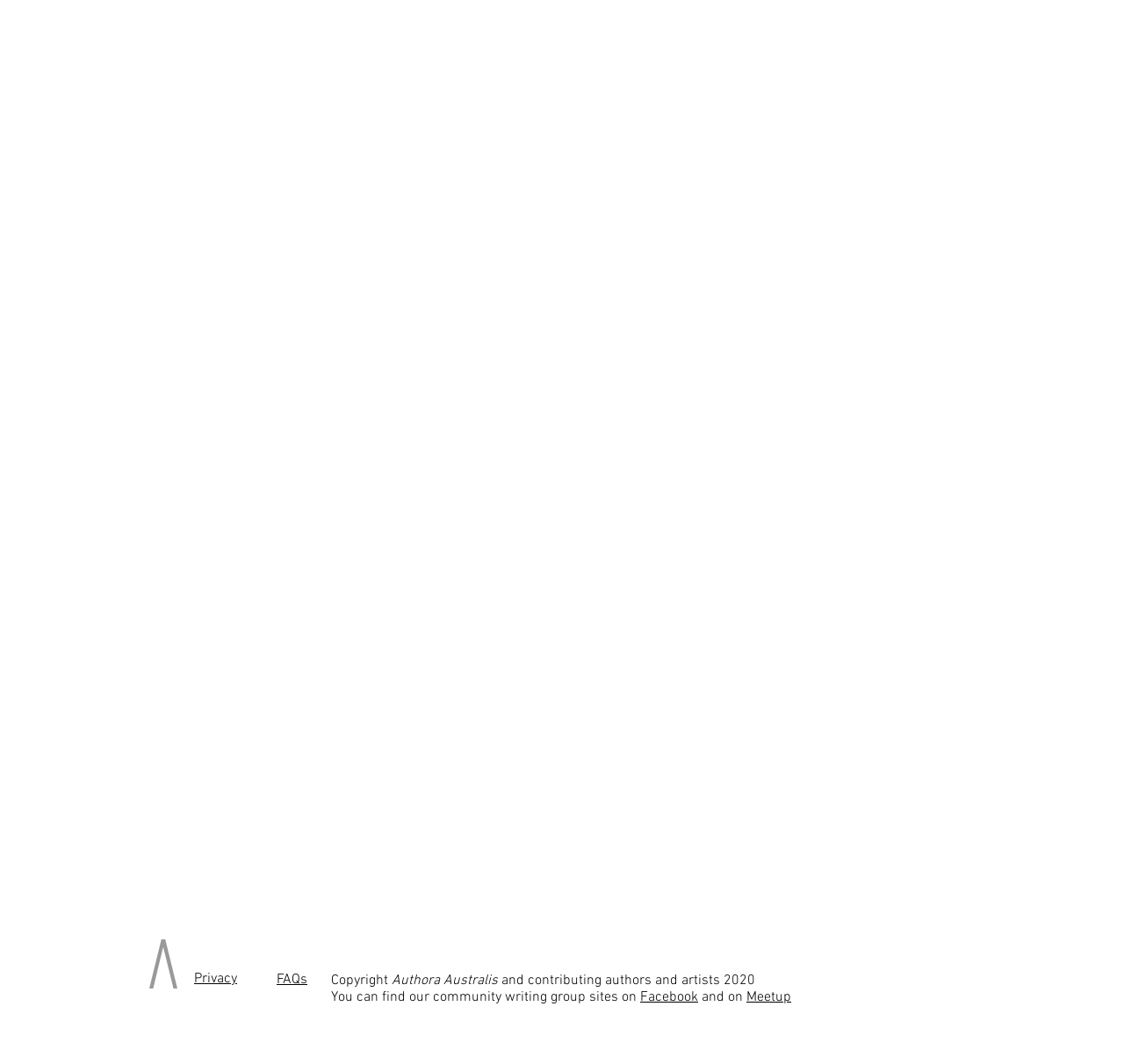What type of content is present at the top of the webpage?
Give a single word or phrase answer based on the content of the image.

Heading